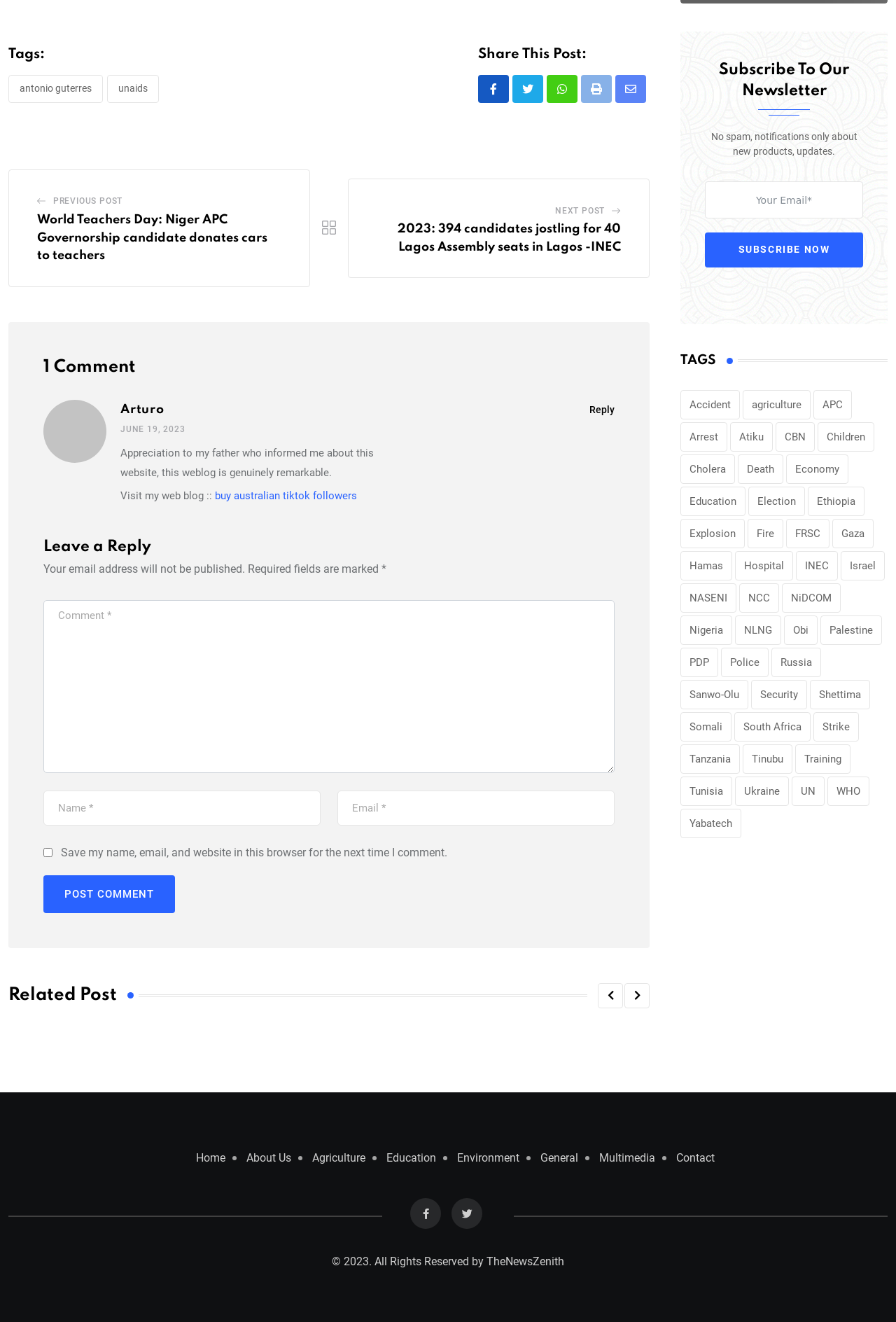Determine the bounding box coordinates of the element's region needed to click to follow the instruction: "Click on the 'antonio guterres' link". Provide these coordinates as four float numbers between 0 and 1, formatted as [left, top, right, bottom].

[0.009, 0.057, 0.115, 0.078]